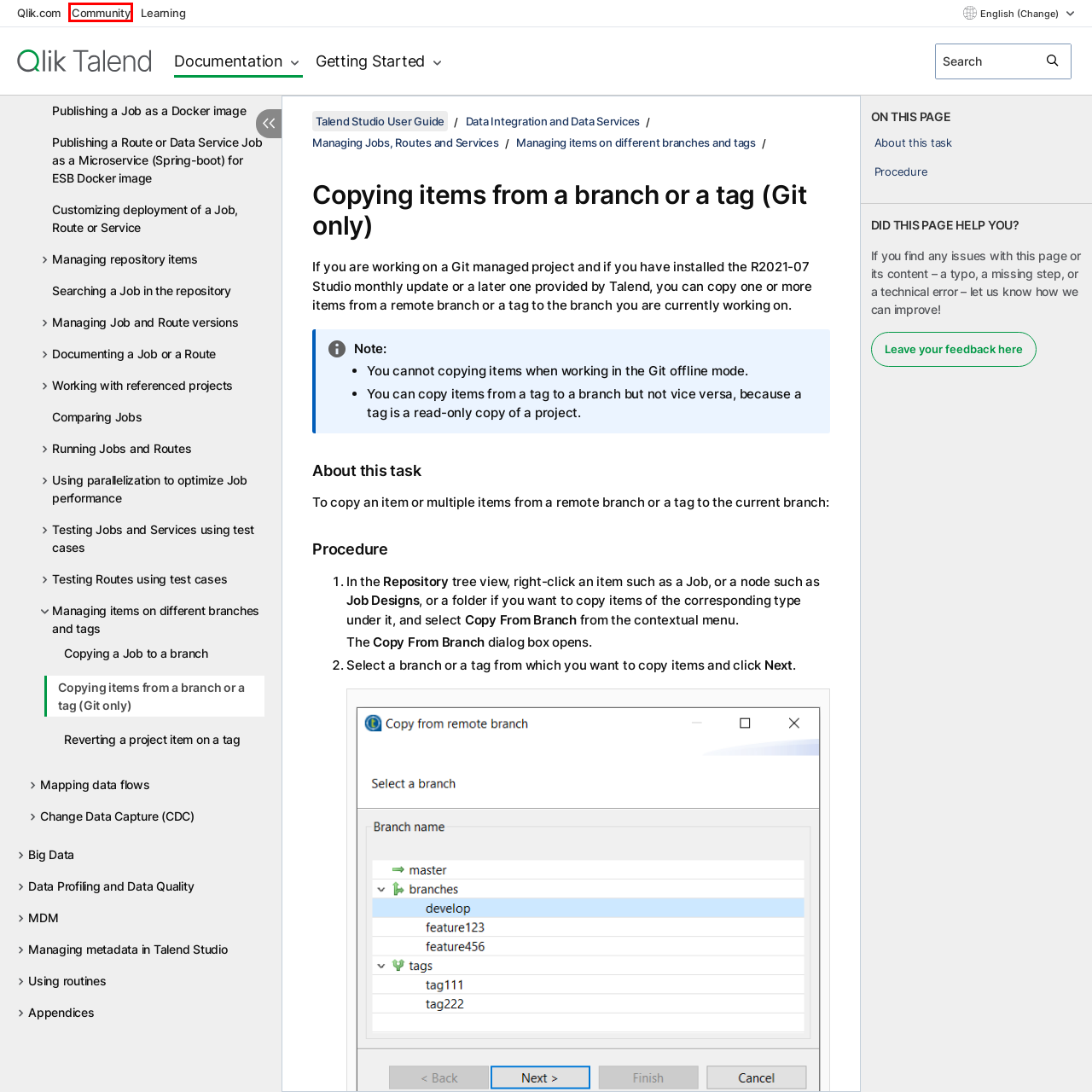You are given a screenshot of a webpage with a red rectangle bounding box. Choose the best webpage description that matches the new webpage after clicking the element in the bounding box. Here are the candidates:
A. Talend Academy: Online Training and Talend Best Practices | Talend
B. Talend - Log in
C. Talend Terms and Documentation | Talend
D. Talend Global, Multilingual Technical Support Services | Talend
E. Start |   Talend Studio User Guide Help
F. Qlik Data Integration, Data Quality, and Analytics Solutions
G. Home | Qlik Community
H. Talend | A Complete, Scalable Data Management Solution | Talend

G